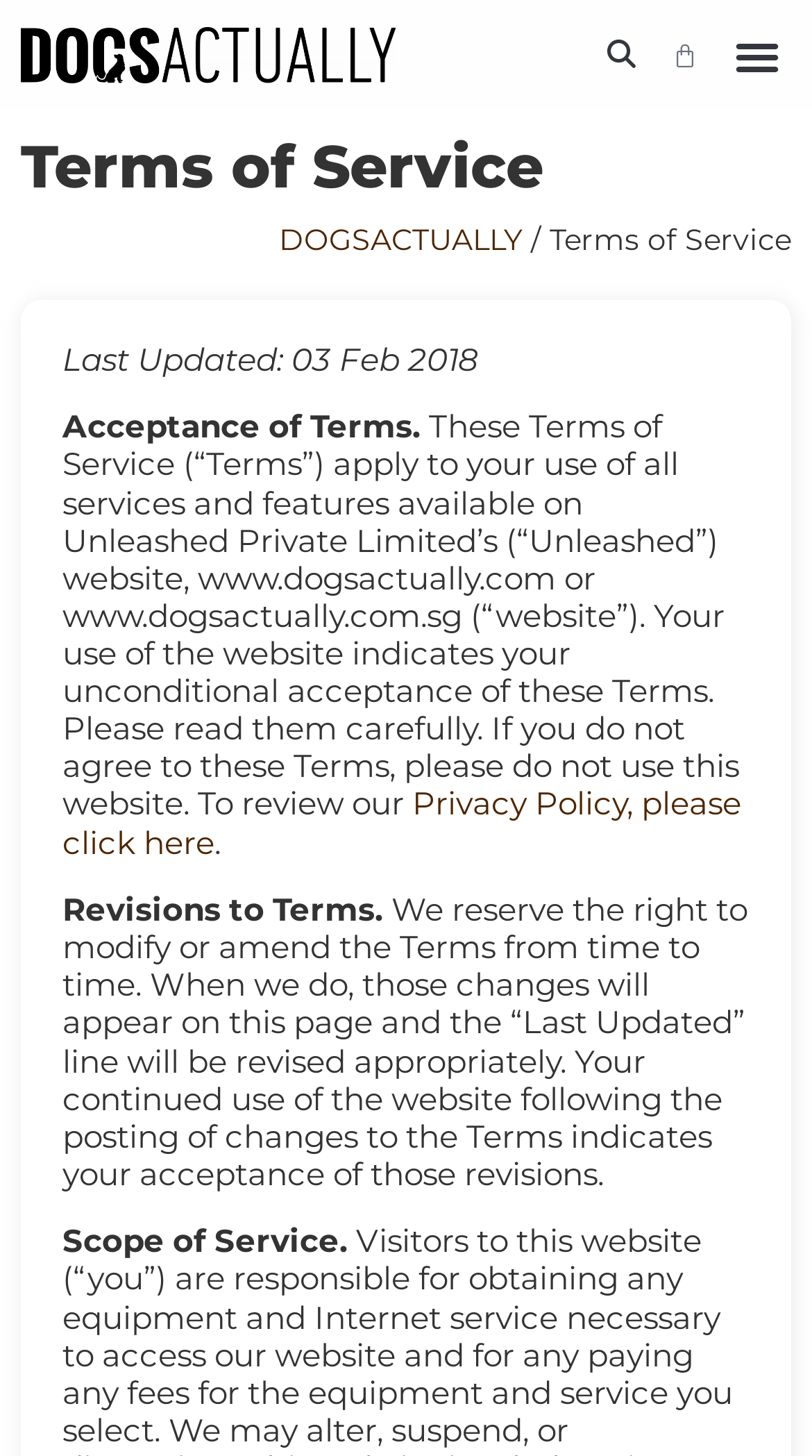Determine the bounding box coordinates of the UI element described below. Use the format (top-left x, top-left y, bottom-right x, bottom-right y) with floating point numbers between 0 and 1: Privacy Policy, please click here

[0.077, 0.539, 0.913, 0.592]